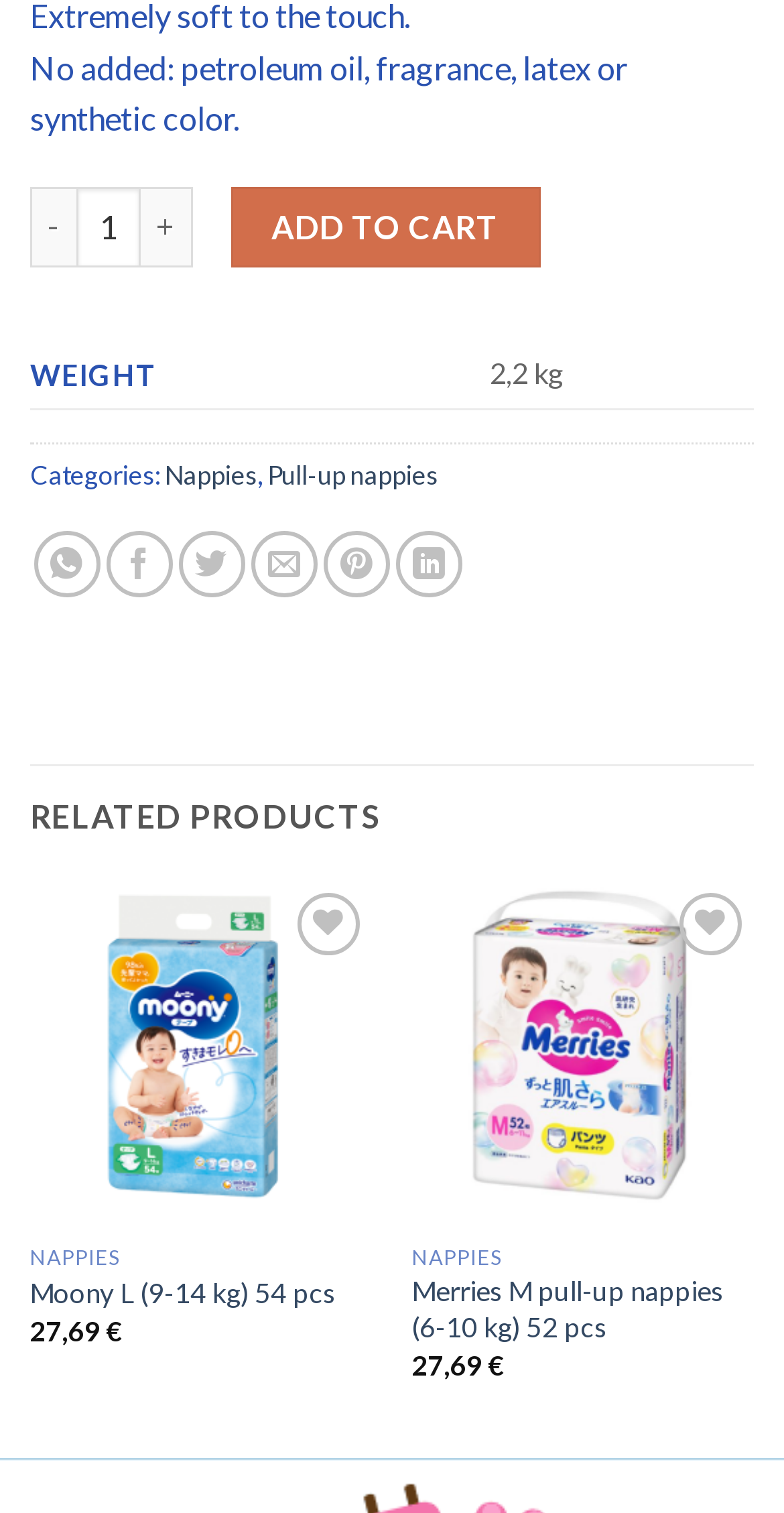Specify the bounding box coordinates of the area that needs to be clicked to achieve the following instruction: "Add to cart".

[0.295, 0.123, 0.689, 0.177]